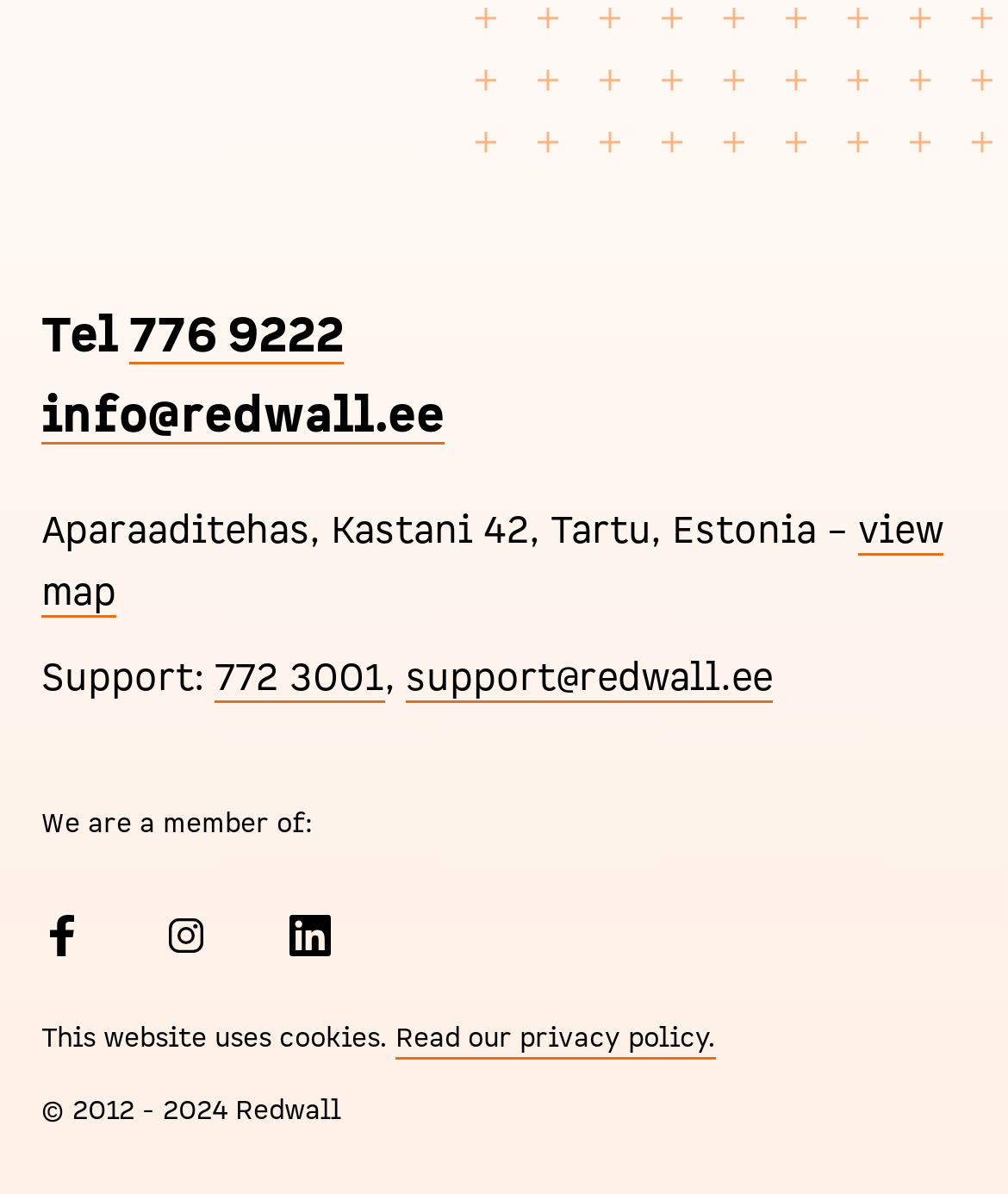Find the bounding box coordinates of the element to click in order to complete this instruction: "Visit Facebook page". The bounding box coordinates must be four float numbers between 0 and 1, denoted as [left, top, right, bottom].

[0.041, 0.766, 0.082, 0.801]